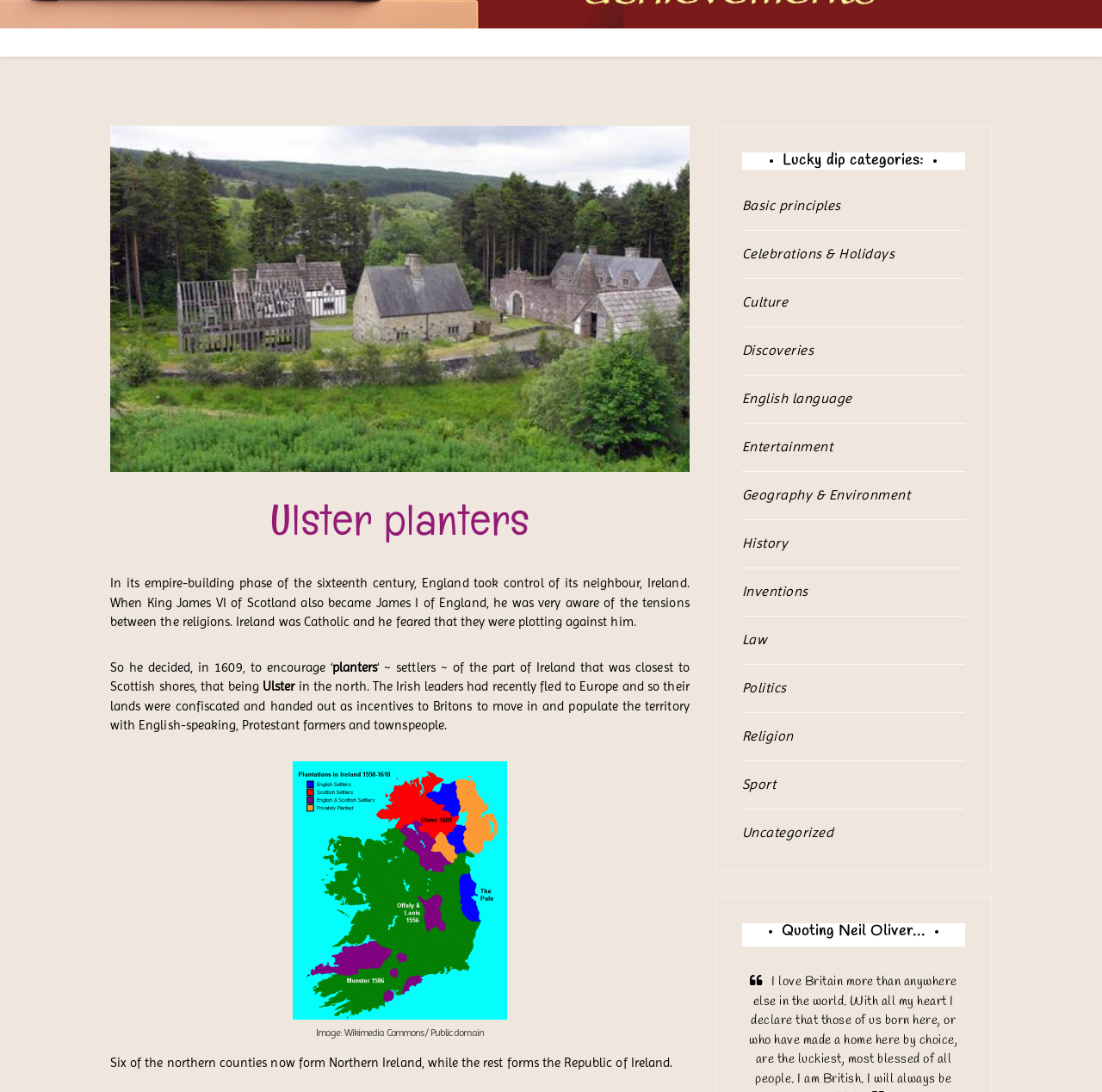Find the bounding box of the element with the following description: "alt="West Kennet Long Barrow"". The coordinates must be four float numbers between 0 and 1, formatted as [left, top, right, bottom].

[0.84, 0.846, 0.999, 0.98]